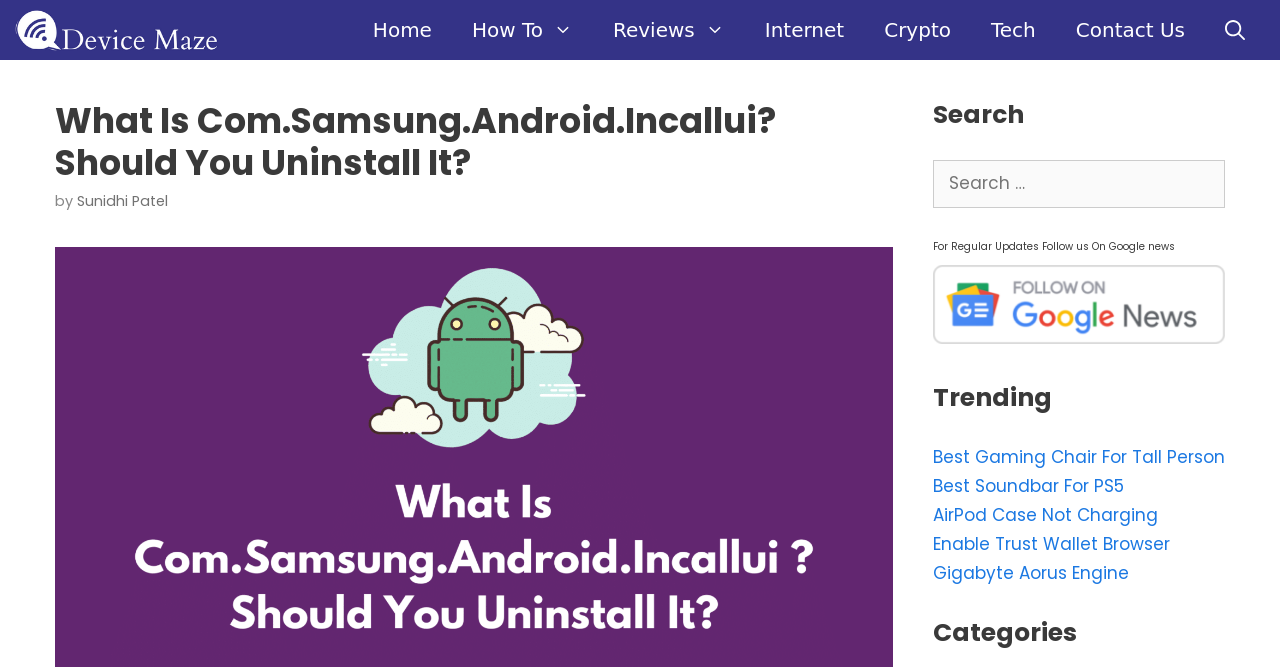What is the author of the article?
Look at the image and respond to the question as thoroughly as possible.

I found the answer by looking at the article header, where I saw the text 'by' followed by a link with the text 'Sunidhi Patel', which indicates that Sunidhi Patel is the author of the article.